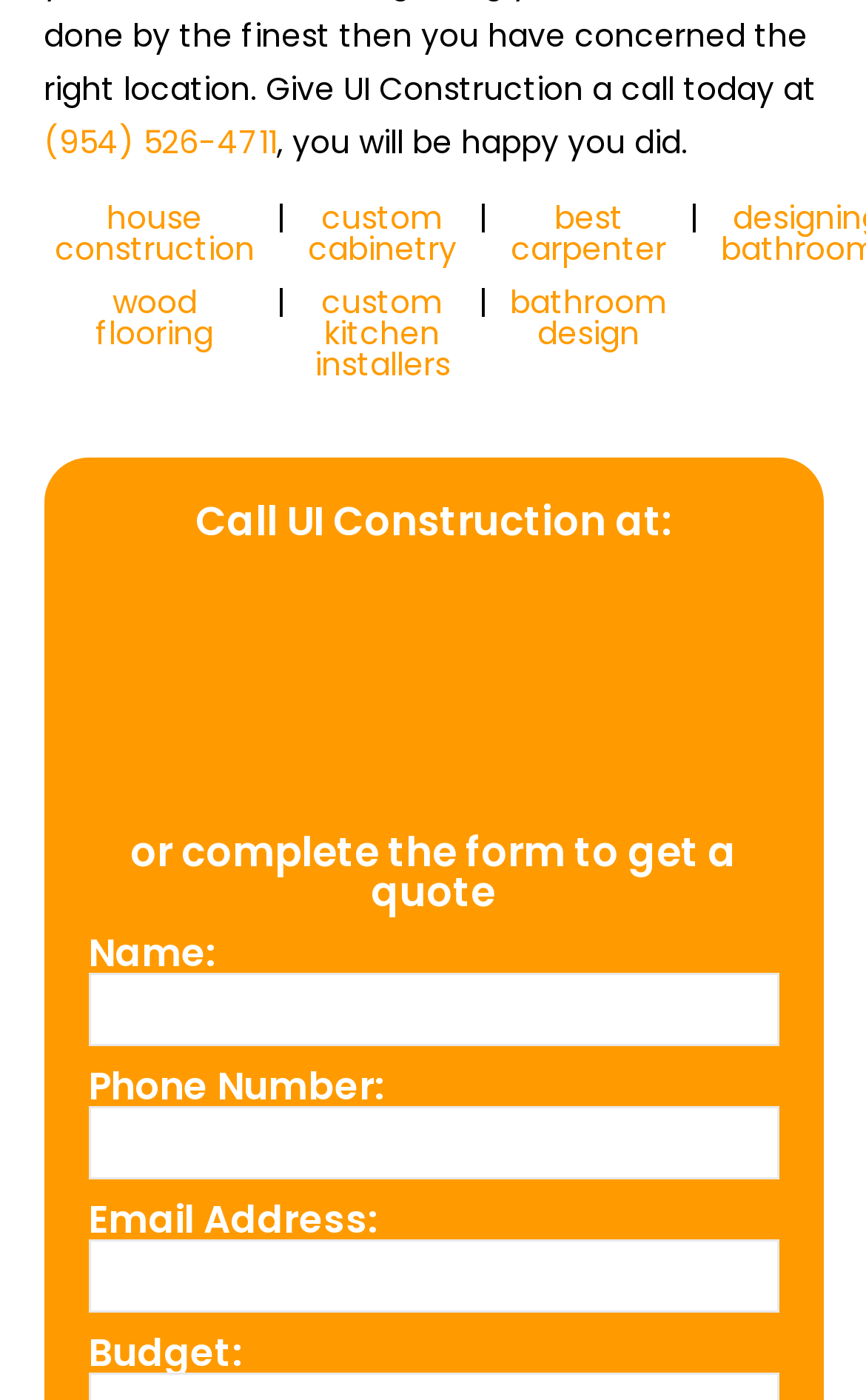Refer to the image and answer the question with as much detail as possible: What services does UI Construction offer?

The services offered by UI Construction can be found in the table cells with links. These services include house construction, custom cabinetry, best carpenter, wood flooring, custom kitchen installers, and bathroom design. These links are arranged in a table format with vertical lines separating each service.